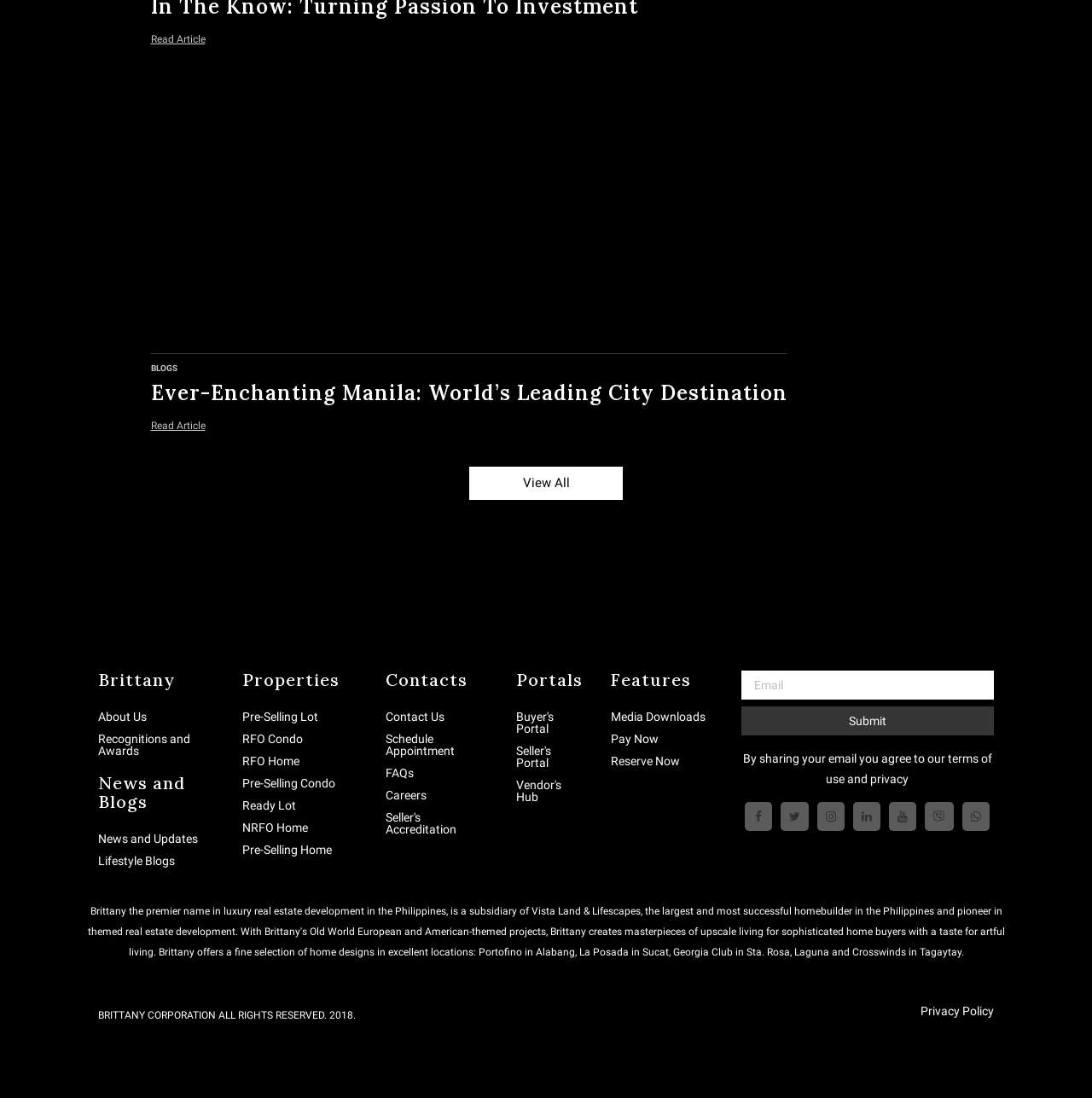Pinpoint the bounding box coordinates of the element to be clicked to execute the instruction: "Submit the contact form".

[0.679, 0.643, 0.91, 0.67]